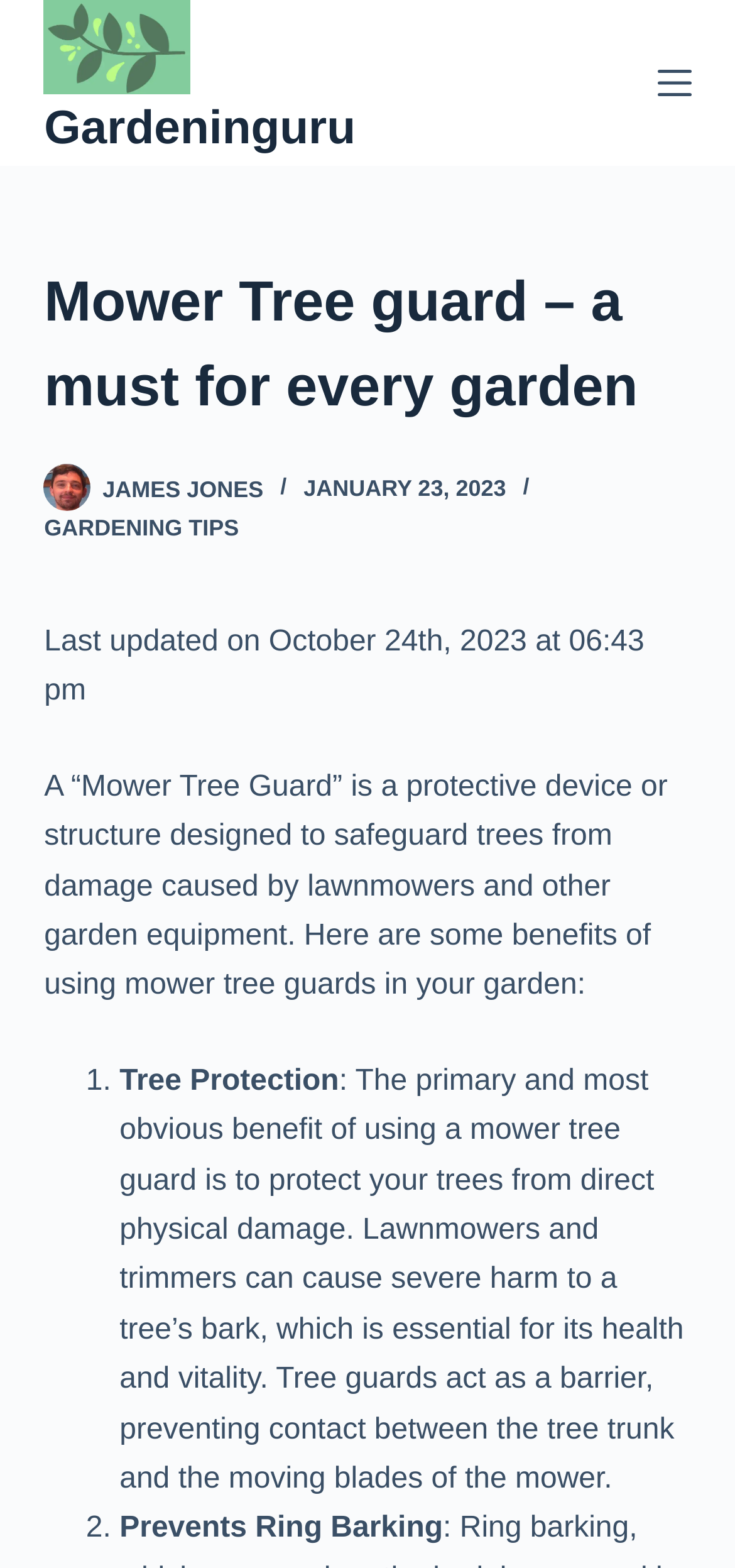Given the description of the UI element: "Skip to content", predict the bounding box coordinates in the form of [left, top, right, bottom], with each value being a float between 0 and 1.

[0.0, 0.0, 0.103, 0.024]